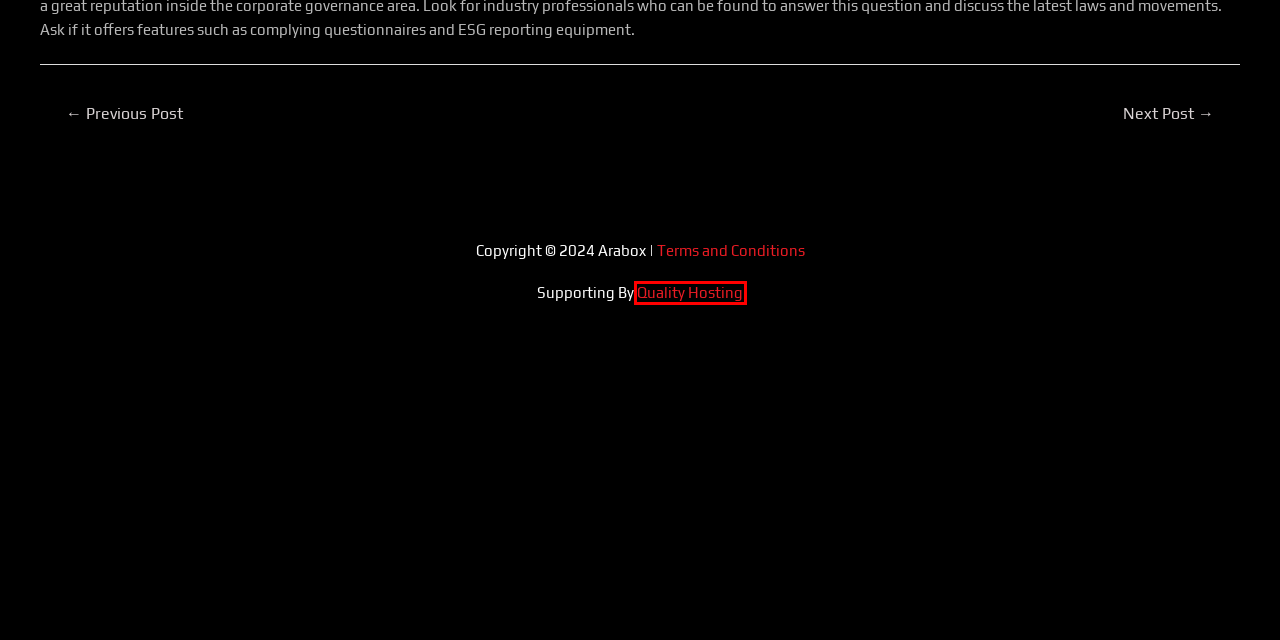Examine the screenshot of the webpage, which includes a red bounding box around an element. Choose the best matching webpage description for the page that will be displayed after clicking the element inside the red bounding box. Here are the candidates:
A. Shop – Arabox
B. Terms and Conditions – Arabox
C. Proč kasino je taktika, ne strategie – Arabox
D. Site Default – Arabox
E. Advanced online-casino – Arabox
F. Reseller – Arabox
G. Channels – Arabox
H. Quality Hosting - استضافة كواليتي

H